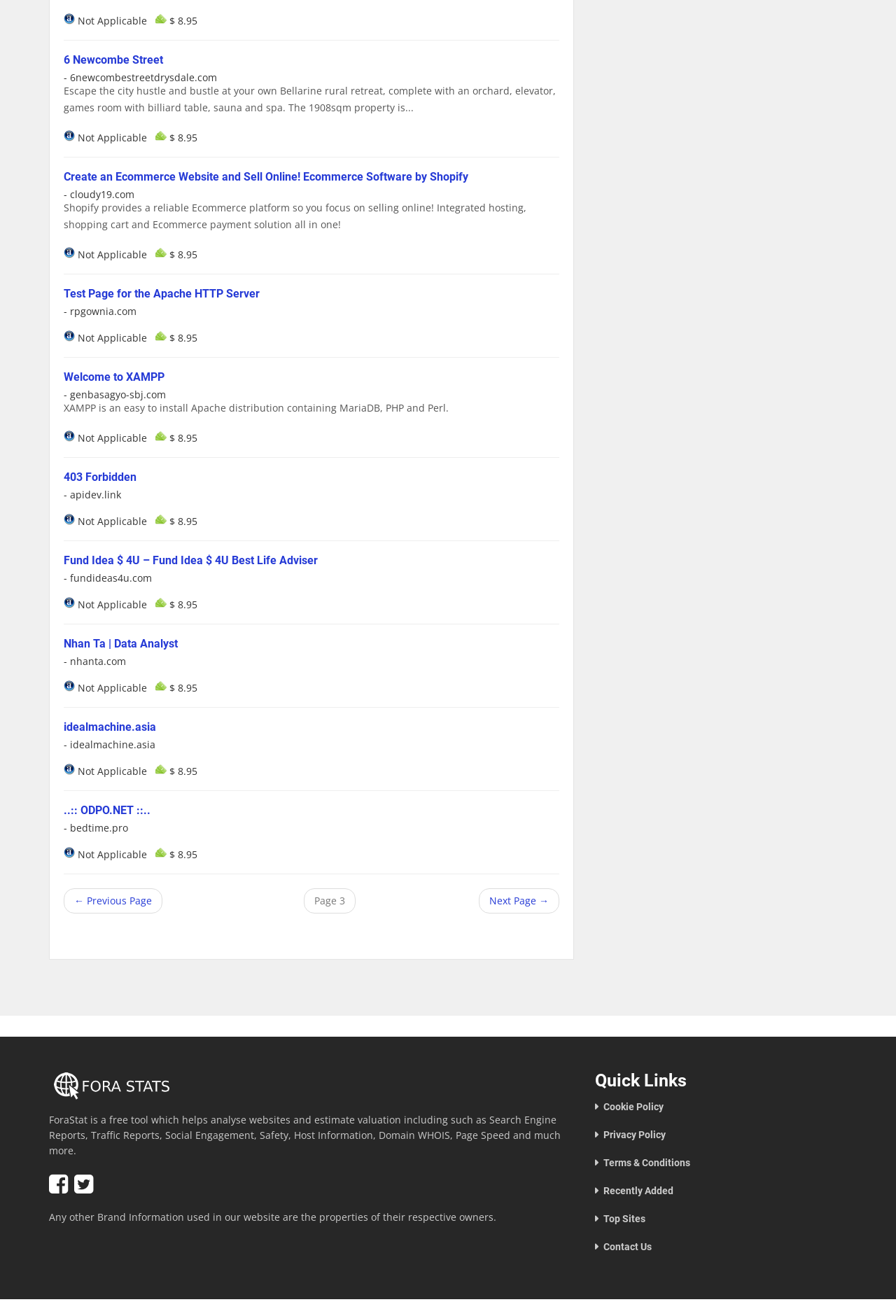Determine the bounding box coordinates for the HTML element mentioned in the following description: "Nhan Ta | Data Analyst". The coordinates should be a list of four floats ranging from 0 to 1, represented as [left, top, right, bottom].

[0.071, 0.484, 0.198, 0.494]